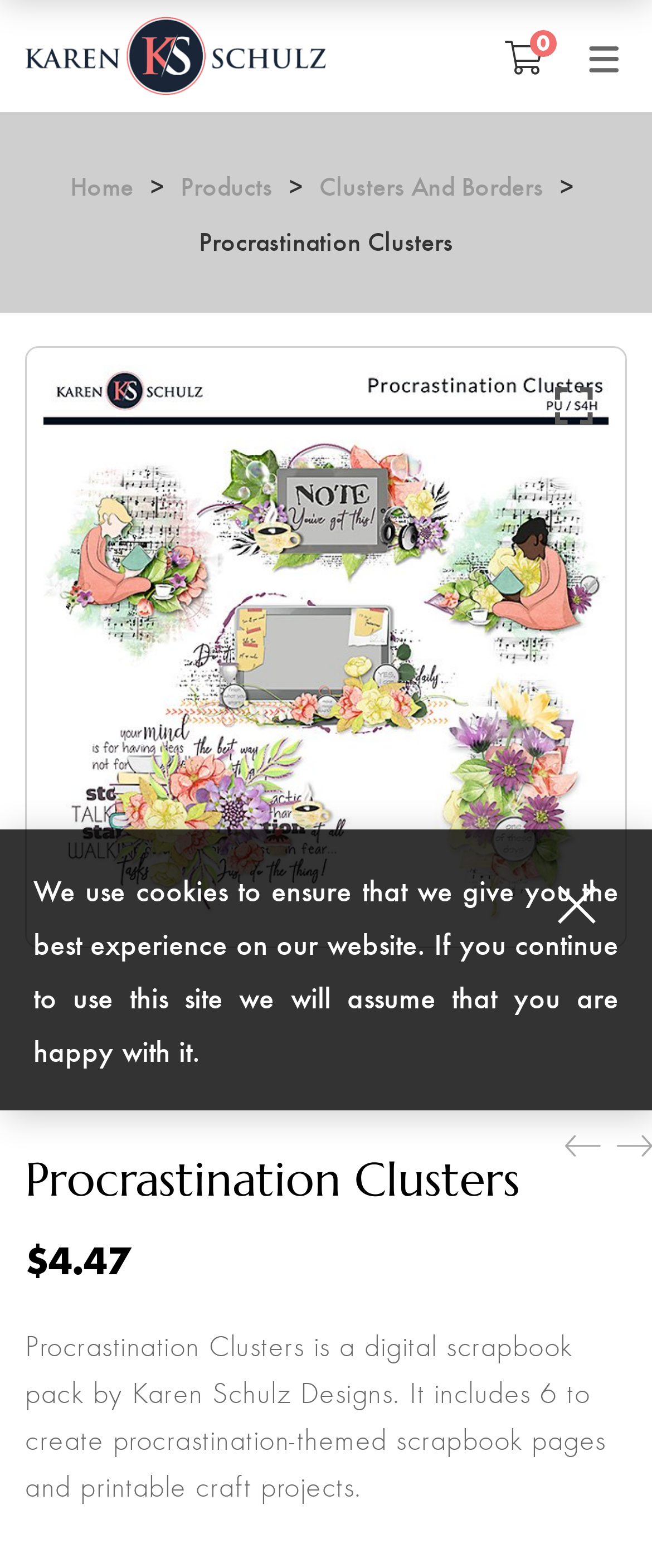Indicate the bounding box coordinates of the clickable region to achieve the following instruction: "View Products."

[0.277, 0.107, 0.418, 0.13]